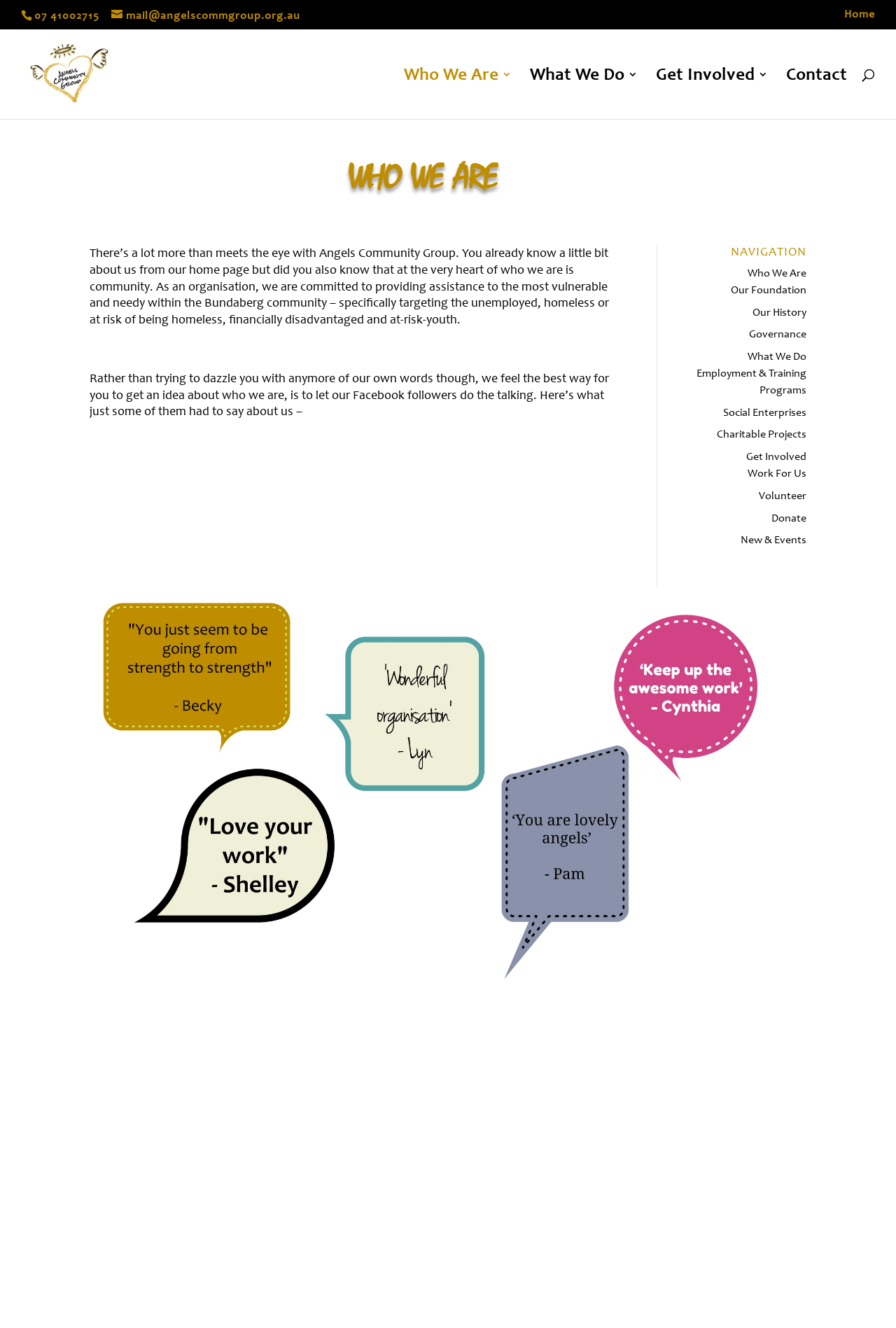Pinpoint the bounding box coordinates of the clickable area necessary to execute the following instruction: "Search for something". The coordinates should be given as four float numbers between 0 and 1, namely [left, top, right, bottom].

[0.053, 0.022, 0.953, 0.023]